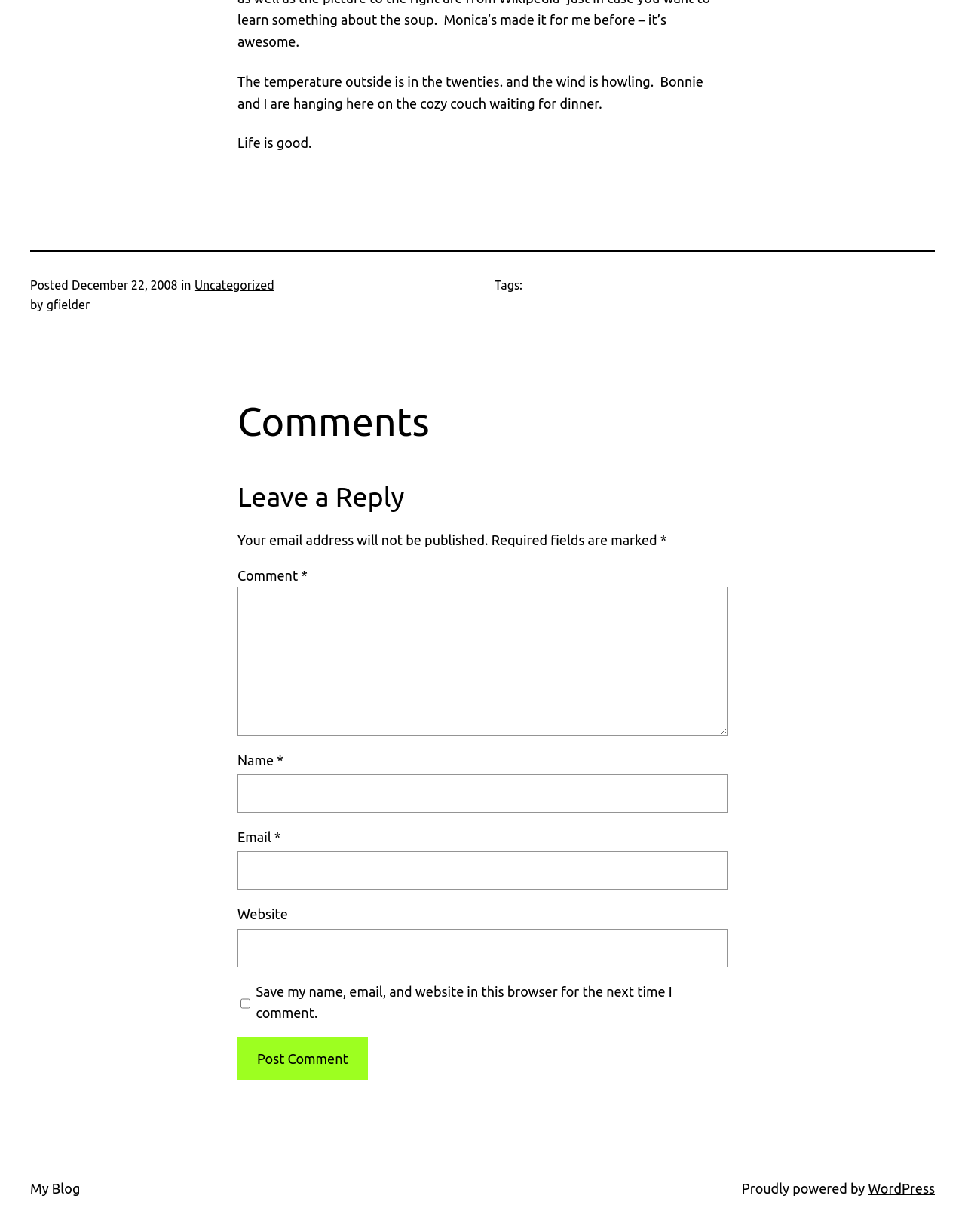Please specify the bounding box coordinates of the clickable region necessary for completing the following instruction: "Check the save my information checkbox". The coordinates must consist of four float numbers between 0 and 1, i.e., [left, top, right, bottom].

[0.249, 0.8, 0.259, 0.829]